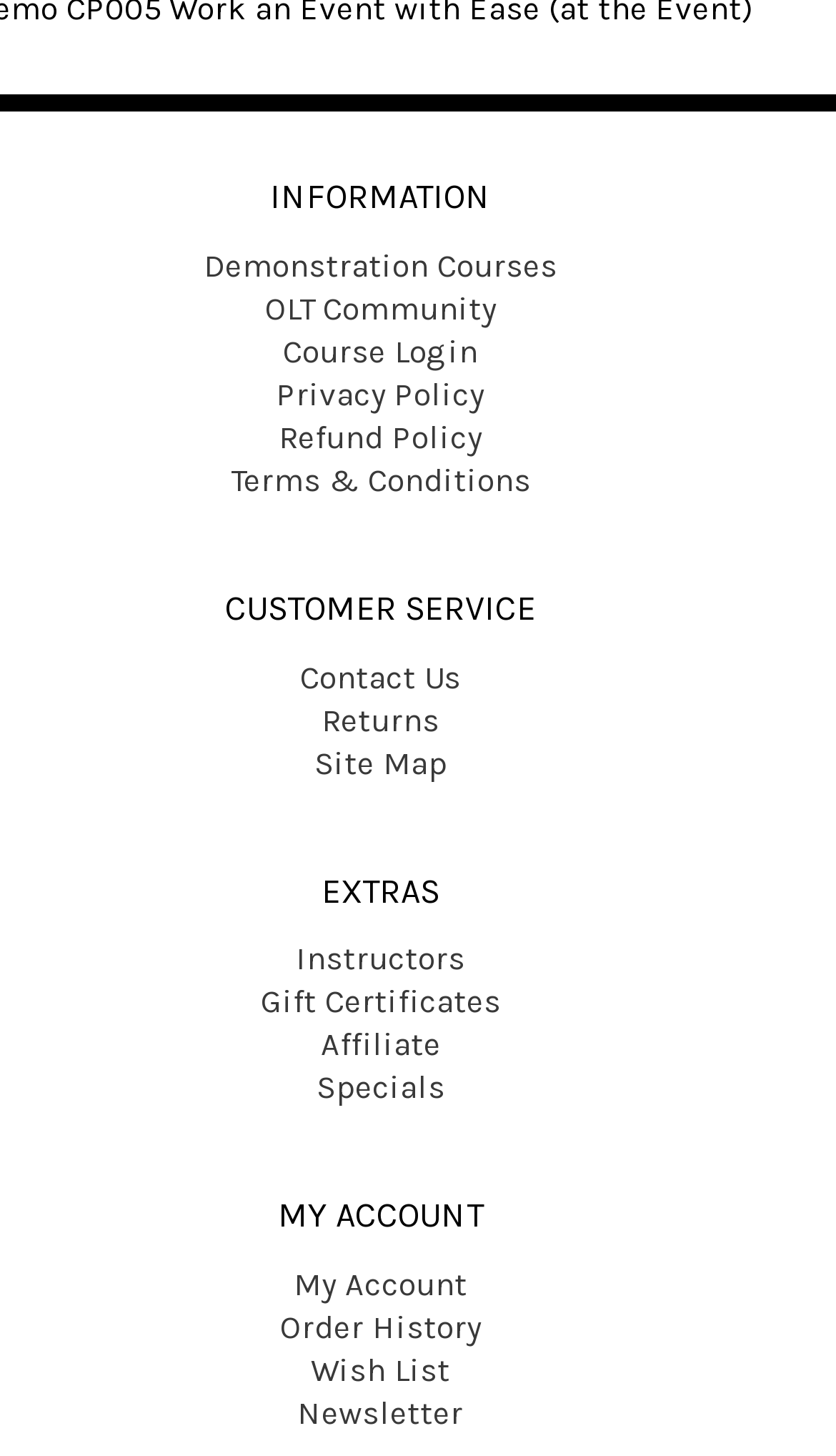Please indicate the bounding box coordinates of the element's region to be clicked to achieve the instruction: "Access my account". Provide the coordinates as four float numbers between 0 and 1, i.e., [left, top, right, bottom].

[0.351, 0.869, 0.559, 0.895]